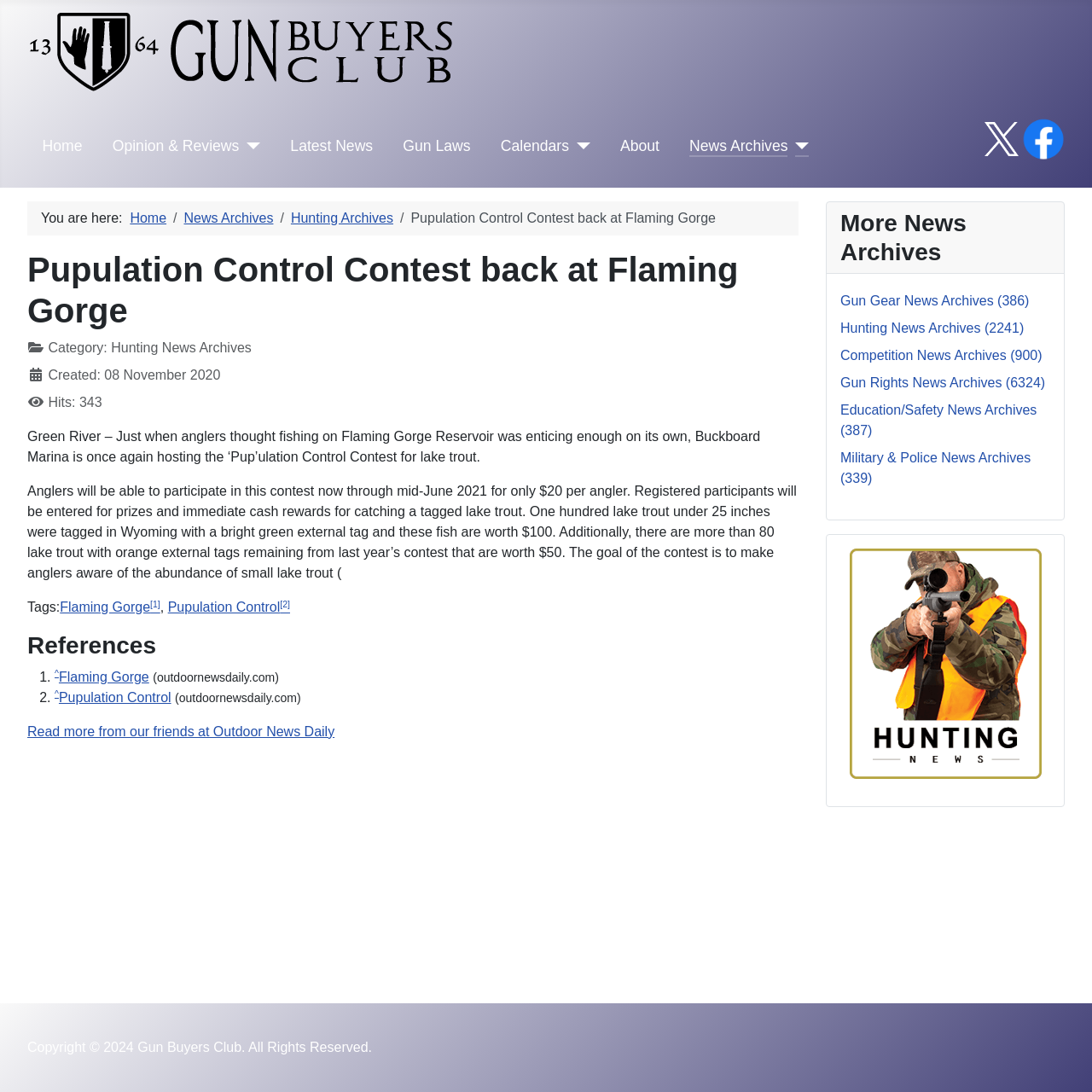Indicate the bounding box coordinates of the element that needs to be clicked to satisfy the following instruction: "Click on the 'Home' link in the main menu". The coordinates should be four float numbers between 0 and 1, i.e., [left, top, right, bottom].

[0.039, 0.123, 0.075, 0.144]